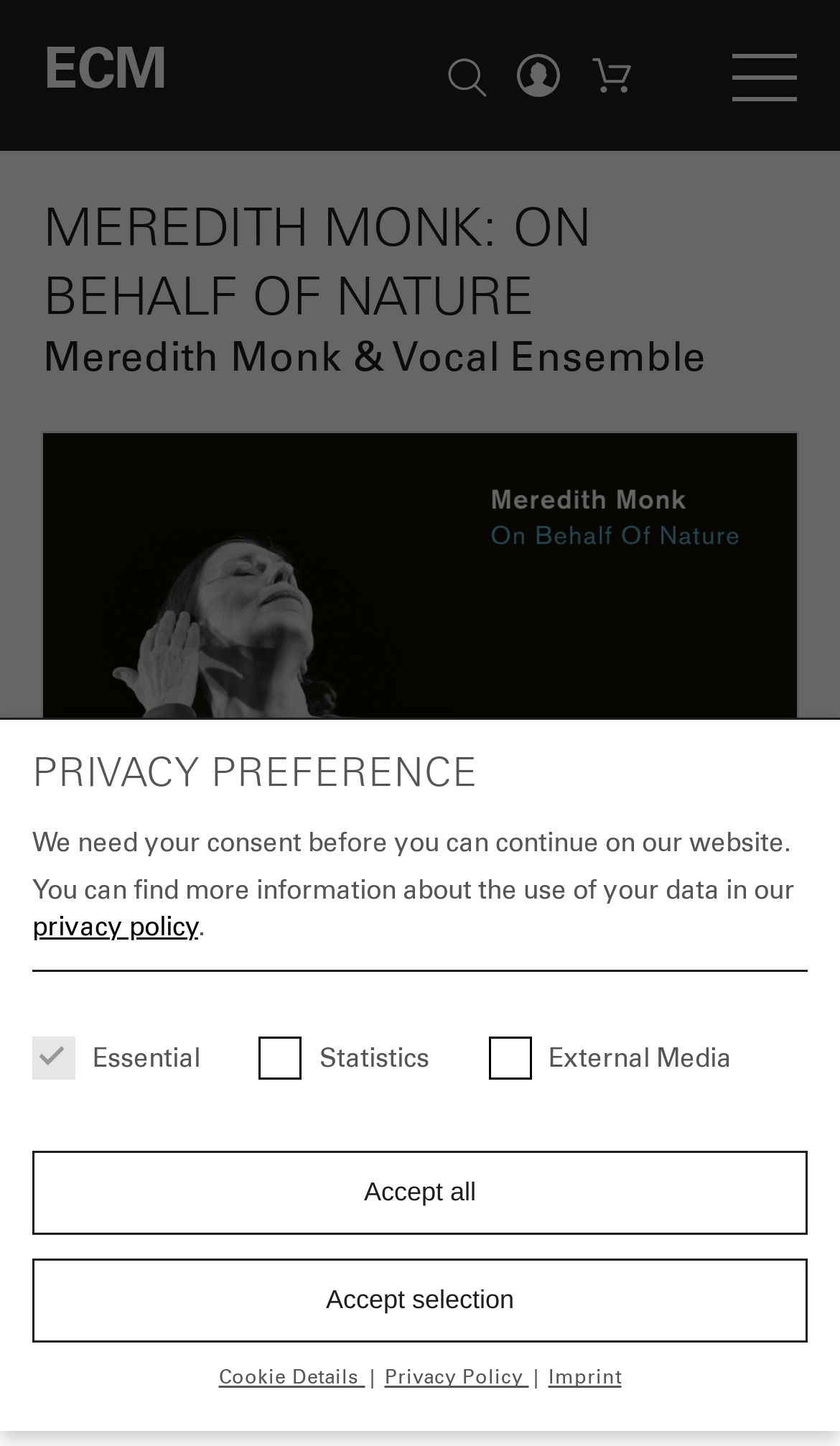Could you provide the bounding box coordinates for the portion of the screen to click to complete this instruction: "Follow Meredith Monk on Facebook"?

[0.203, 0.075, 0.29, 0.125]